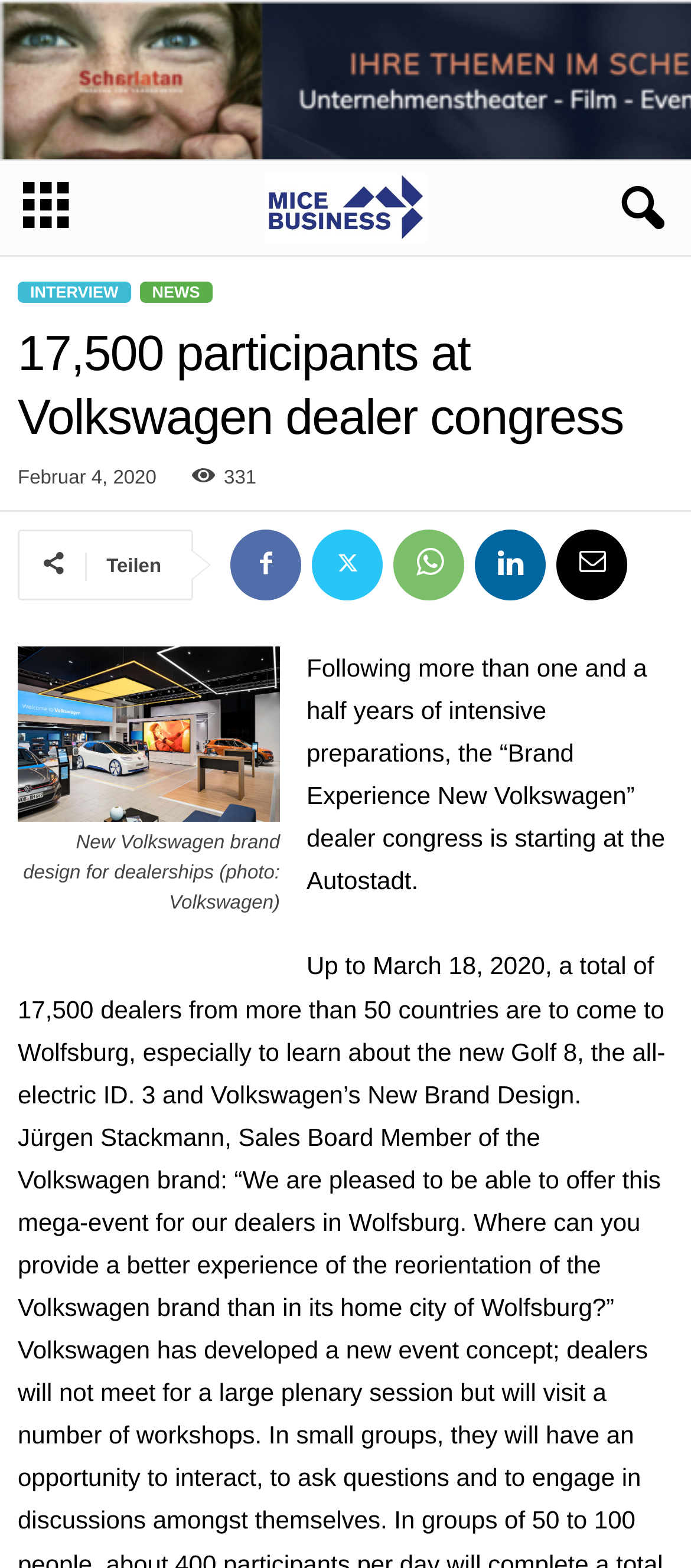Identify the bounding box of the HTML element described here: "News". Provide the coordinates as four float numbers between 0 and 1: [left, top, right, bottom].

[0.202, 0.18, 0.307, 0.193]